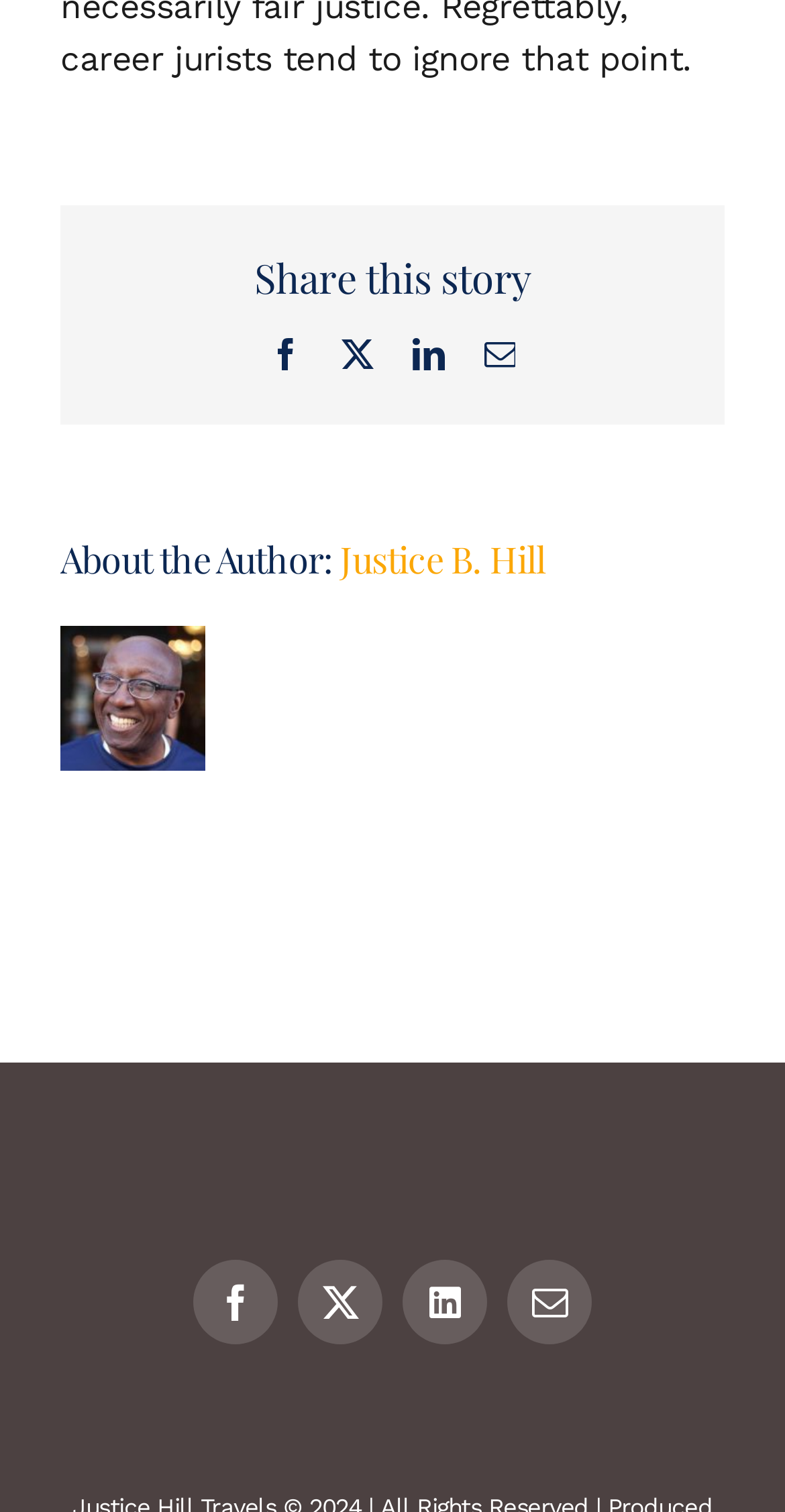Answer succinctly with a single word or phrase:
What is the purpose of the 'Share this story' section?

To share the story on social media